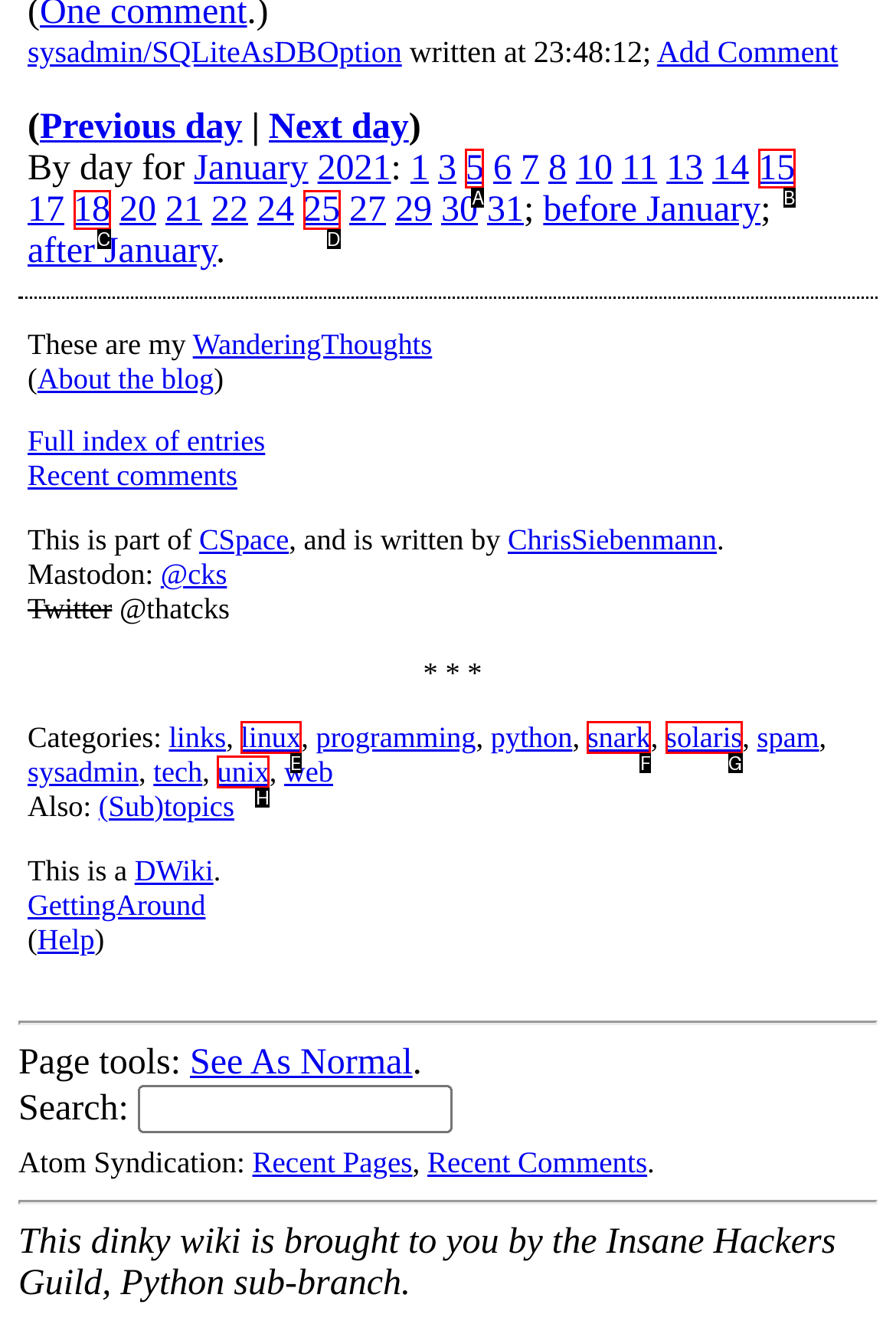Select the HTML element that fits the following description: 15
Provide the letter of the matching option.

B